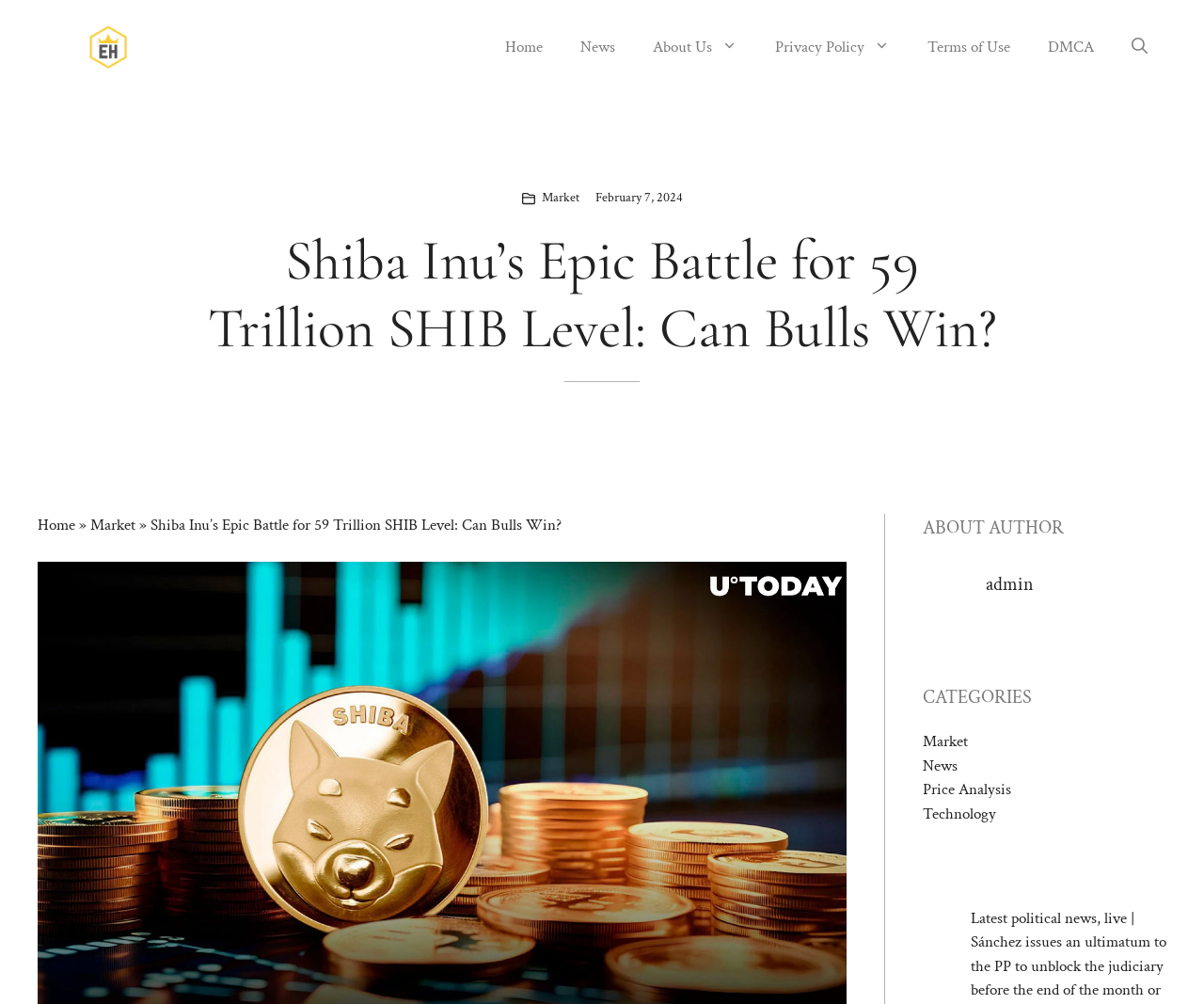Find the bounding box coordinates for the UI element that matches this description: "DMCA".

[0.855, 0.019, 0.924, 0.075]